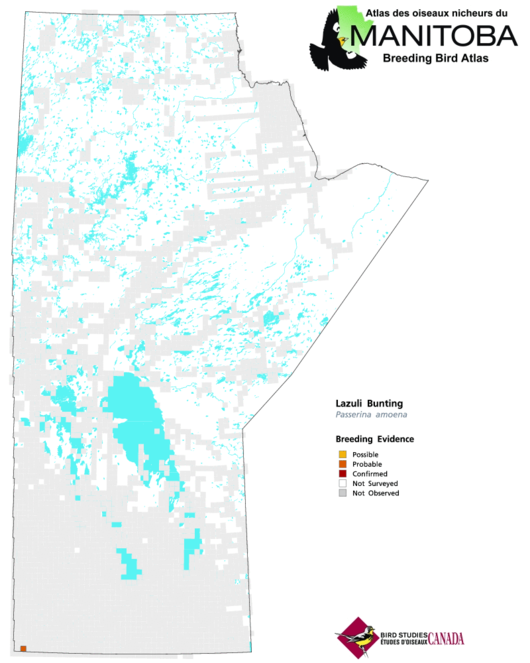Elaborate on the image with a comprehensive description.

This map illustrates the breeding evidence for the Lazuli Bunting (*Passerina amoena*) across Manitoba, as part of the Breeding Bird Atlas initiative. The bluish areas indicate regions where breeding evidence has been identified, categorized into several classifications: "Possible," "Probable," and "Confirmed." Each category is represented by distinct colors, helping to visually communicate the status of breeding activity. The map is part of a broader effort by Bird Studies Canada to document and monitor avian populations and their habitats throughout the province.